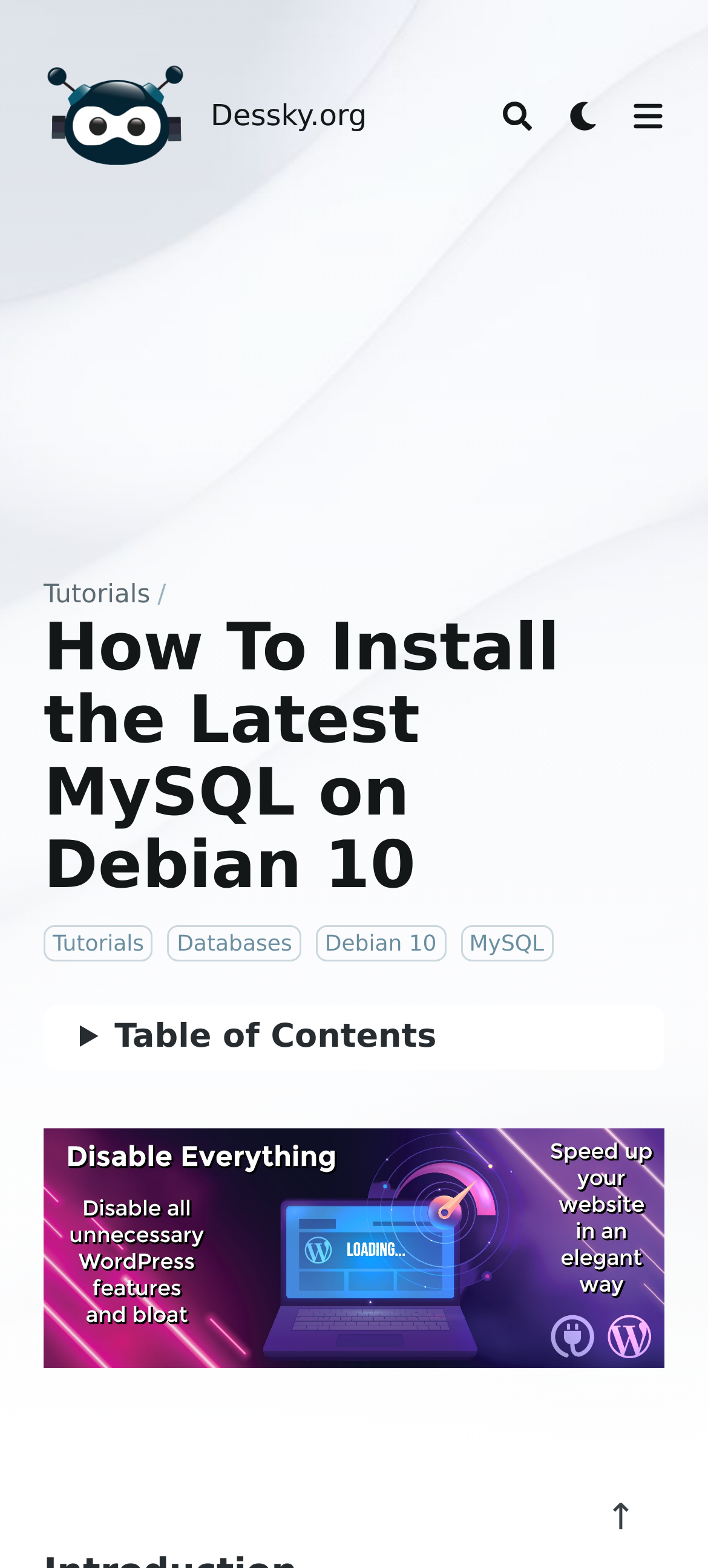Find the bounding box coordinates of the clickable area required to complete the following action: "go to homepage".

[0.062, 0.028, 0.267, 0.12]